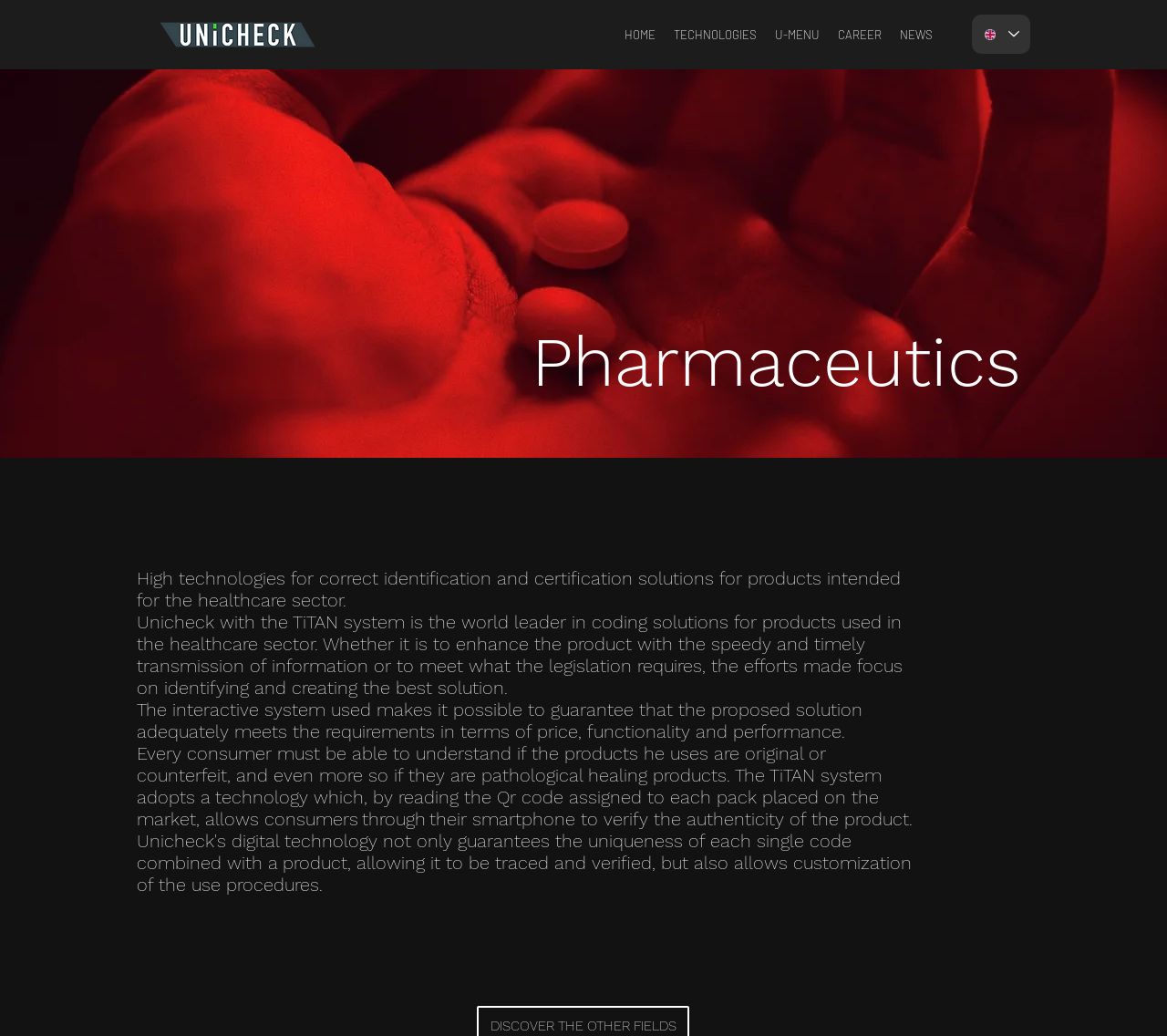Please analyze the image and give a detailed answer to the question:
What is the language currently selected in the language selector?

The language currently selected is obtained from the combobox 'Language Selector - English selected' which indicates that English is the currently selected language.